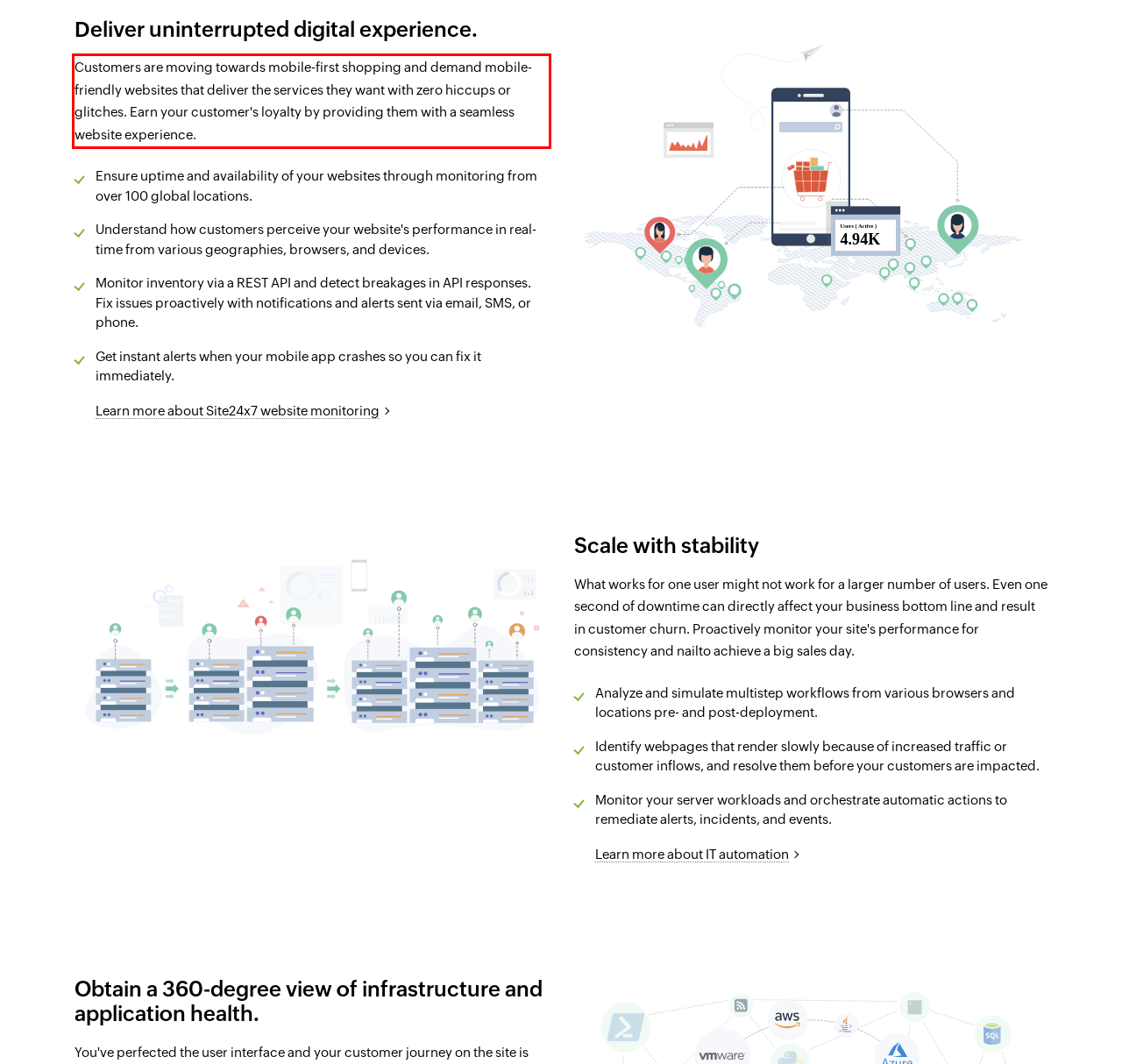Please take the screenshot of the webpage, find the red bounding box, and generate the text content that is within this red bounding box.

Customers are moving towards mobile-first shopping and demand mobile-friendly websites that deliver the services they want with zero hiccups or glitches. Earn your customer's loyalty by providing them with a seamless website experience.